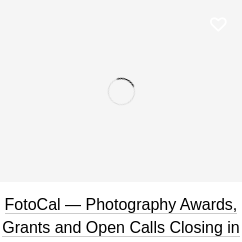Explain what is happening in the image with as much detail as possible.

The image highlights the text "FotoCal — Photography Awards, Grants and Open Calls Closing," suggesting a focus on upcoming opportunities and deadlines relevant to photographers and artists. The visual presentation is minimalistic, emphasizing the announcement in a clean layout. The graphic likely serves as a promotional feature, encouraging participation in photography awards and grants with upcoming deadlines, stimulating interest and engagement from the photography community. The surrounding elements hint at further details or related topics, providing context for those seeking to explore photographic opportunities for recognition or funding.